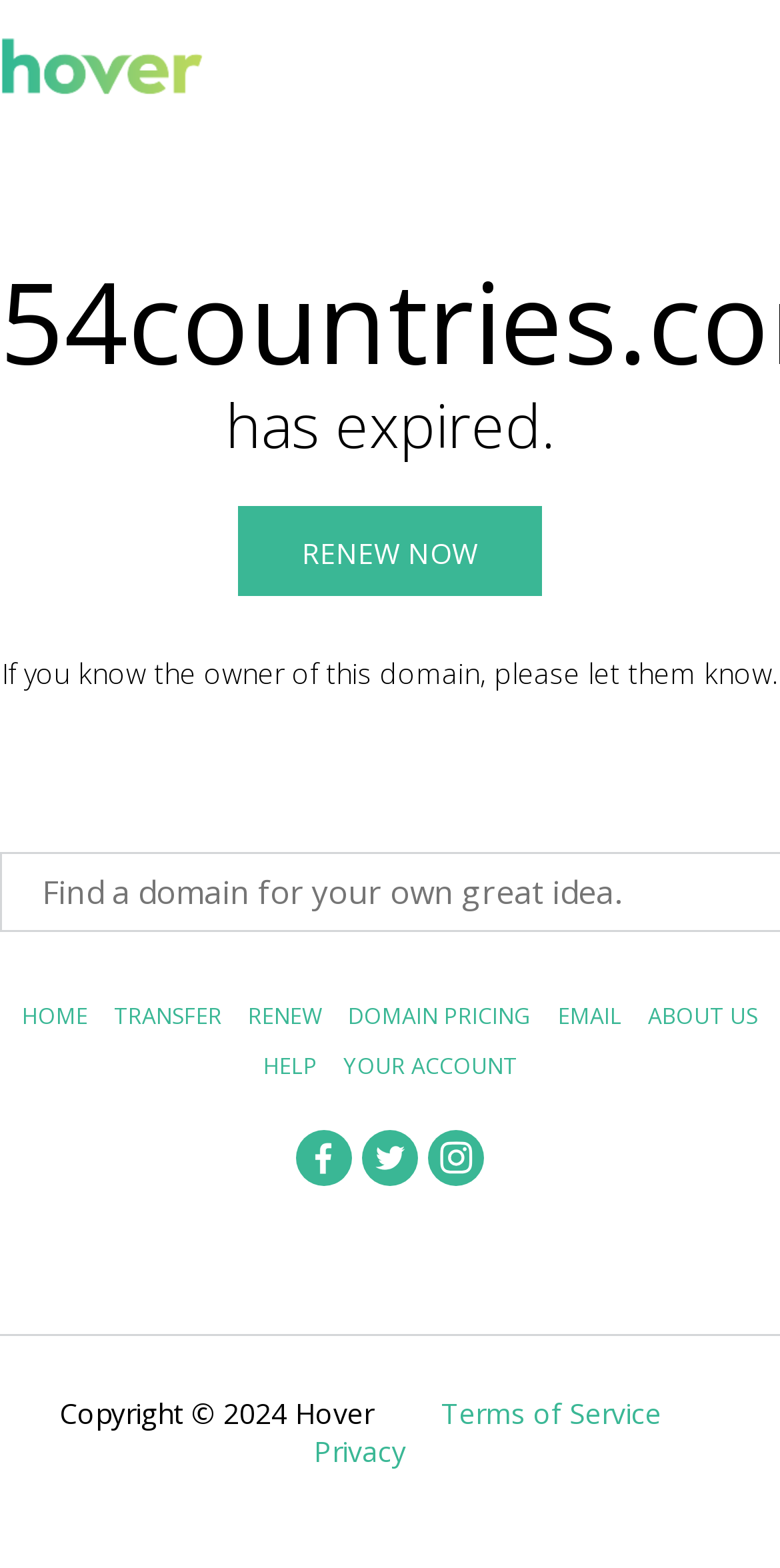From the details in the image, provide a thorough response to the question: What action can be taken for 54countries.com?

The webpage provides a clear call-to-action for the expired domain, which is to 'RENEW NOW', indicating that the owner of the domain can take this action to resolve the issue.